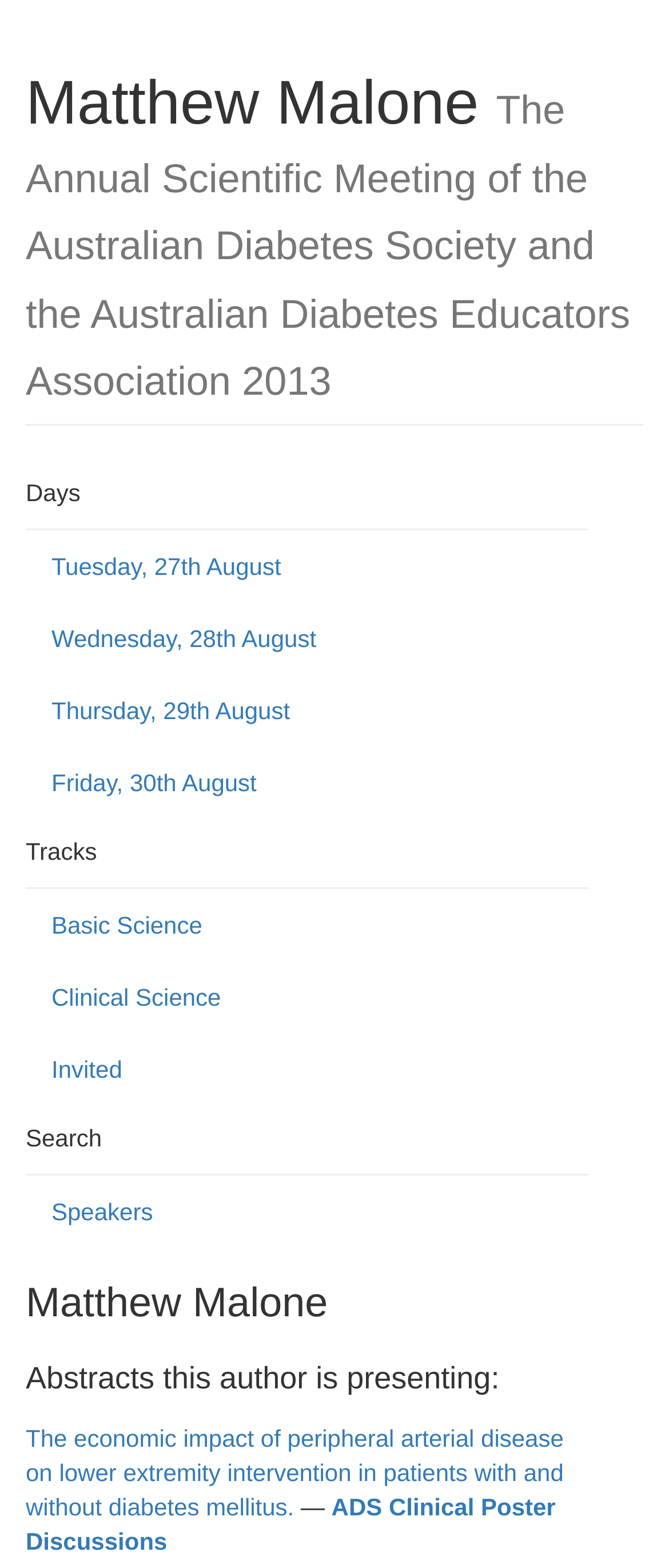How many links are under the 'Tracks' heading?
Give a comprehensive and detailed explanation for the question.

I counted the number of links under the 'Tracks' heading, which are 'Basic Science', 'Clinical Science', and 'Invited'. There are 3 links under the 'Tracks' heading.